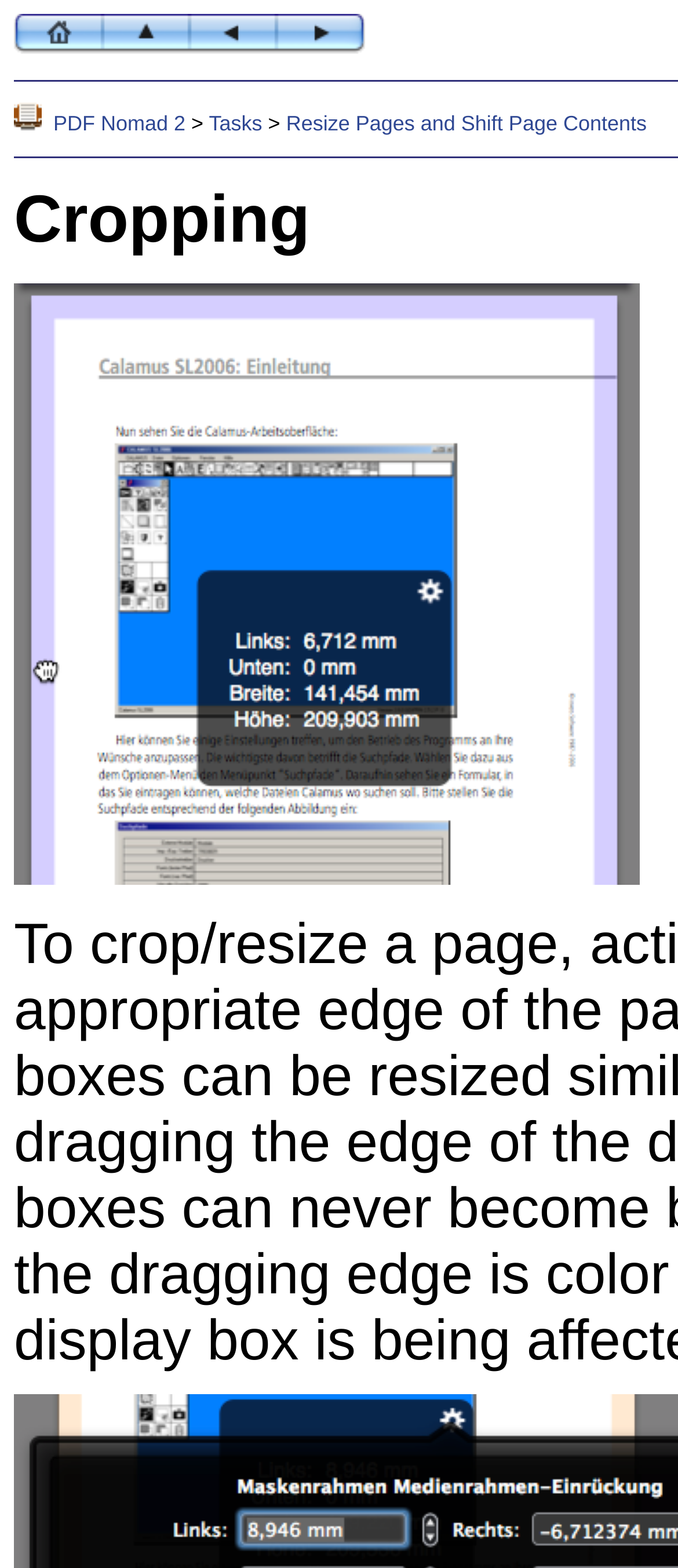Respond concisely with one word or phrase to the following query:
How many links are there on the top?

4